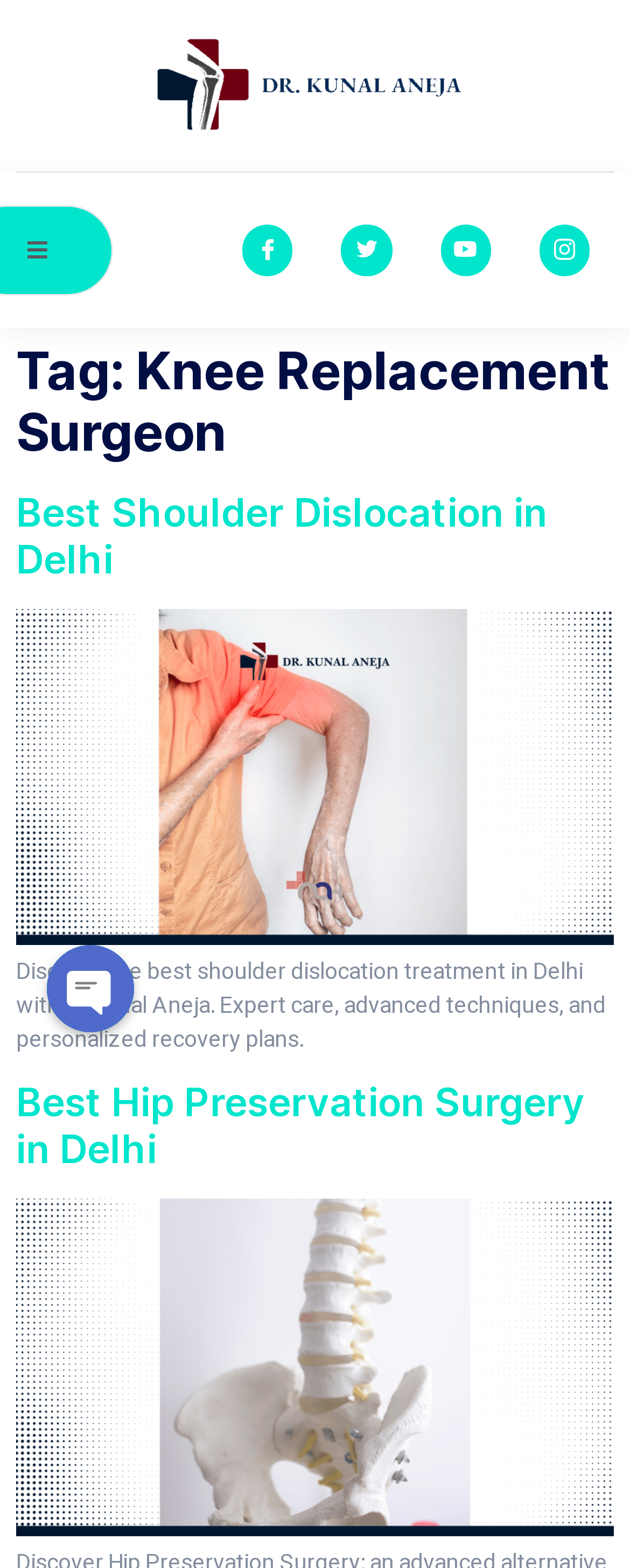What is the topic of the first article?
From the screenshot, supply a one-word or short-phrase answer.

Shoulder Dislocation